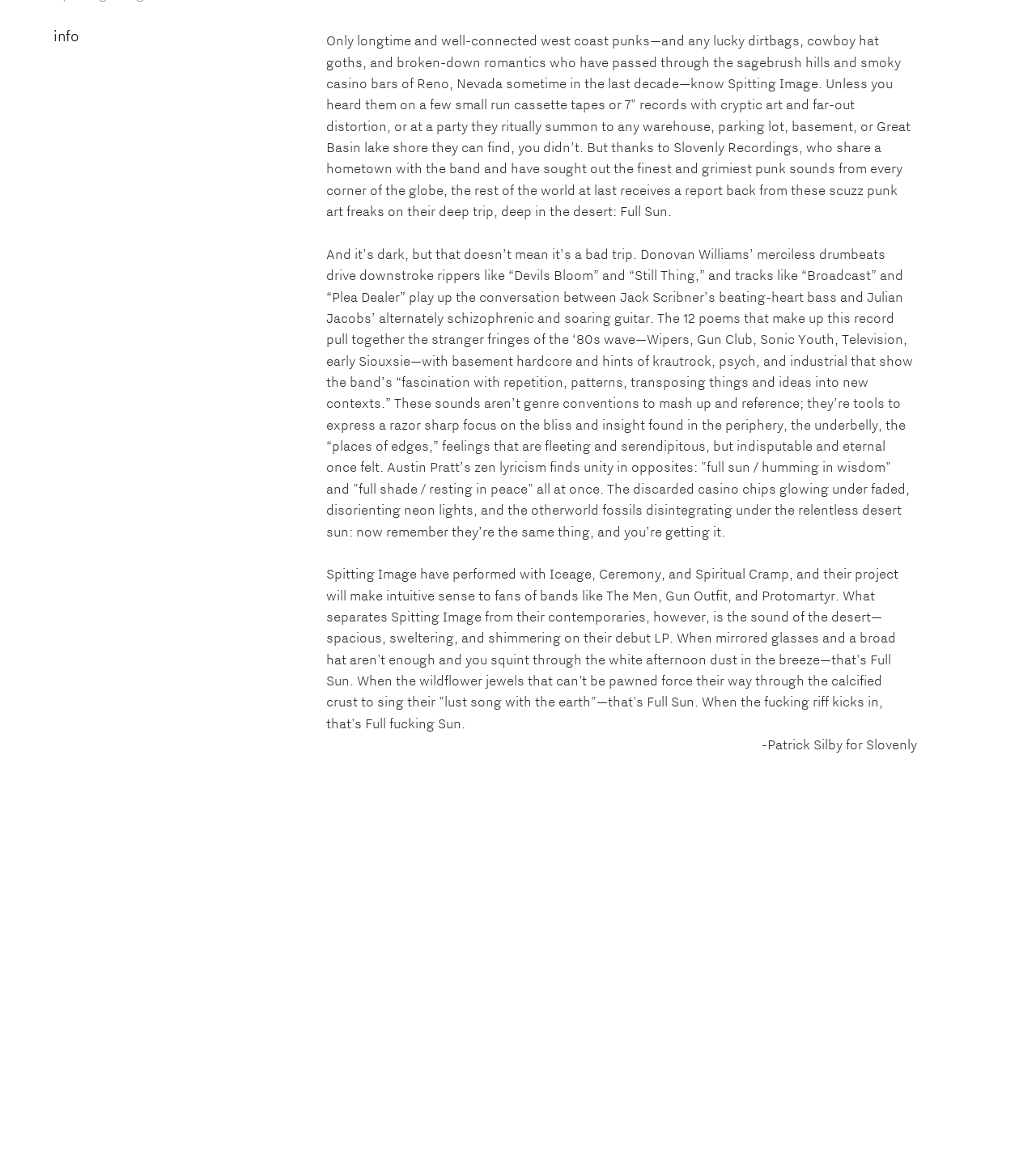Using the description: "EN", determine the UI element's bounding box coordinates. Ensure the coordinates are in the format of four float numbers between 0 and 1, i.e., [left, top, right, bottom].

None